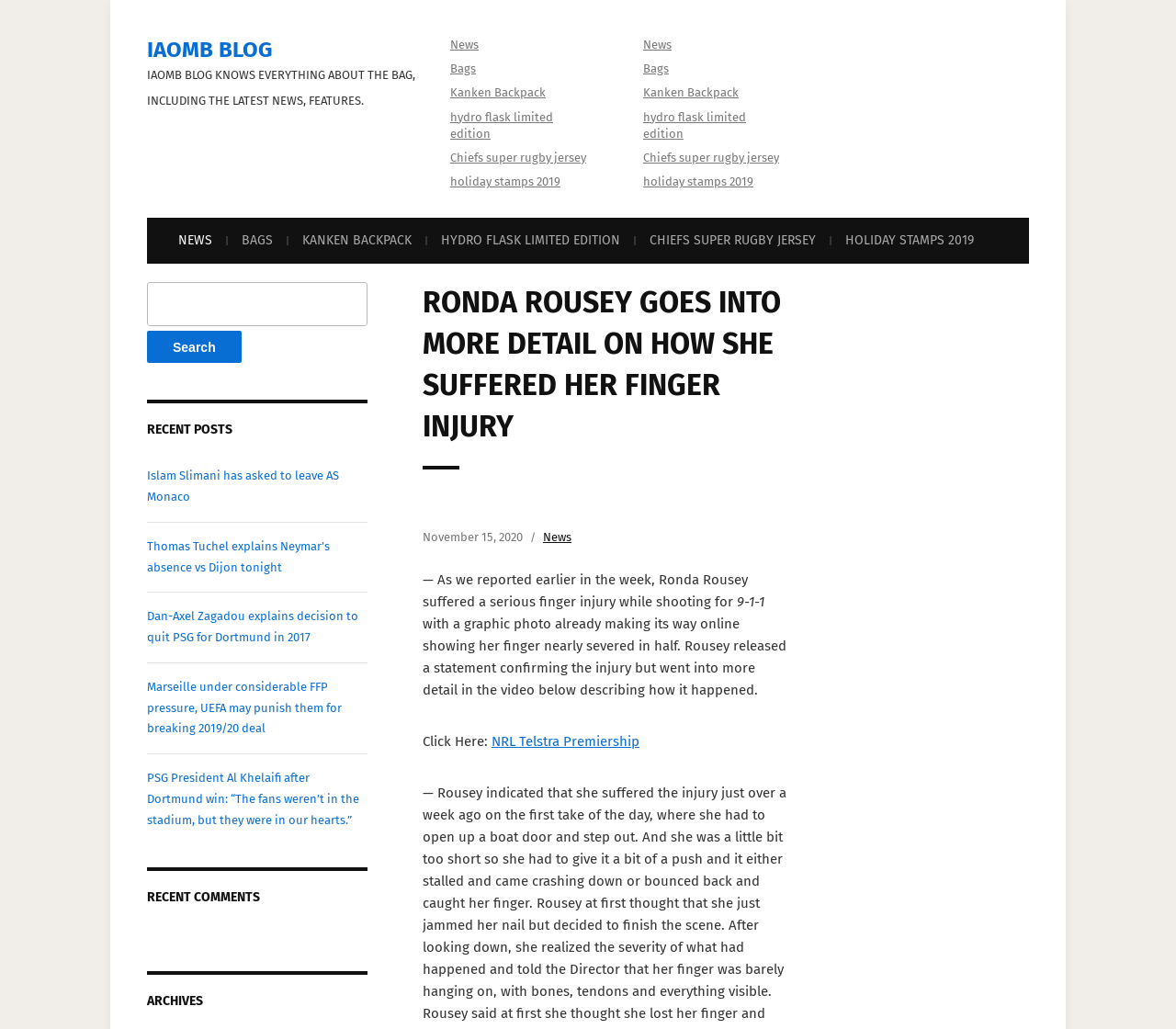Identify the bounding box coordinates necessary to click and complete the given instruction: "Visit the NRL Telstra Premiership page".

[0.418, 0.712, 0.544, 0.728]